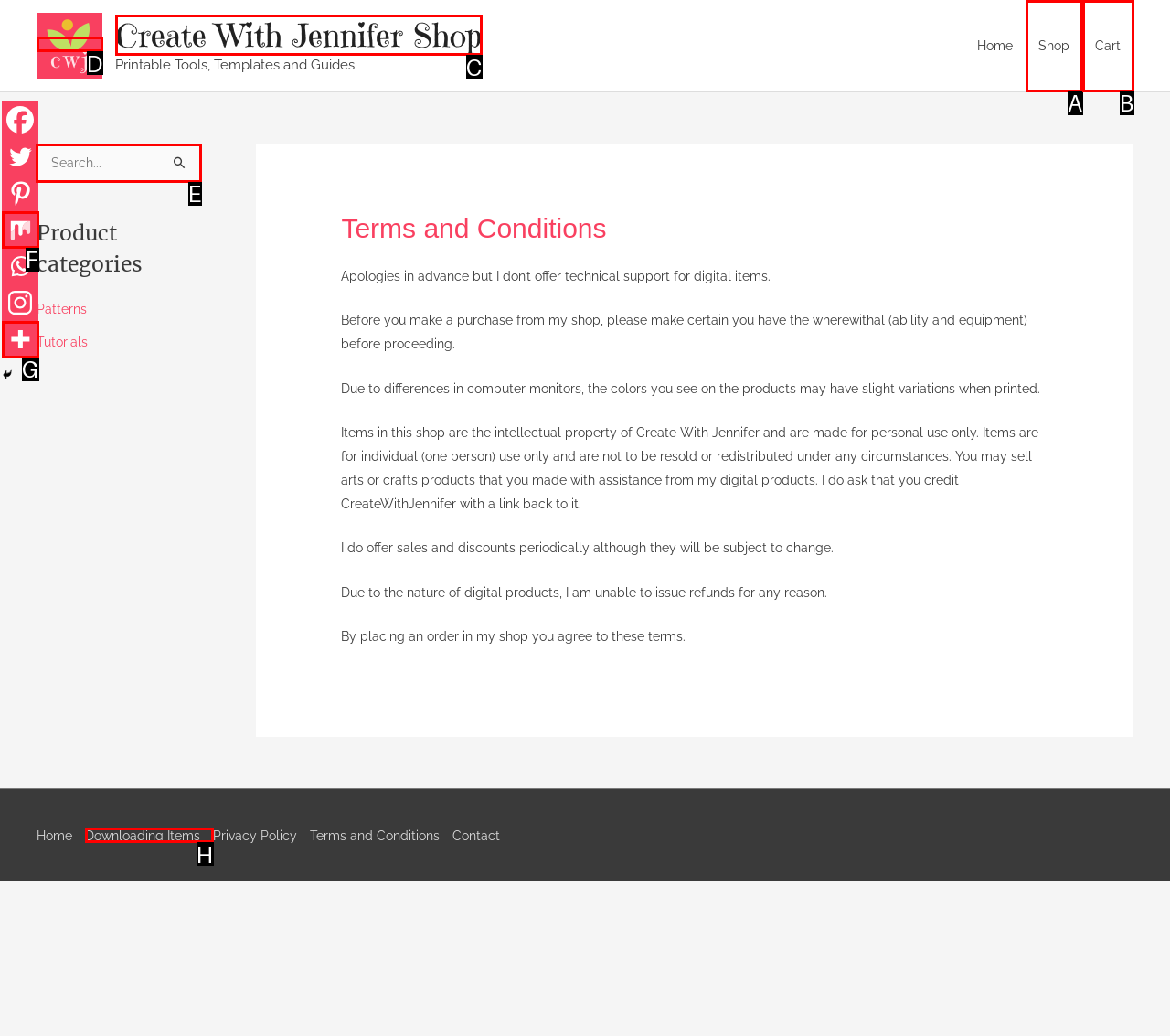To complete the task: Search for something, select the appropriate UI element to click. Respond with the letter of the correct option from the given choices.

E